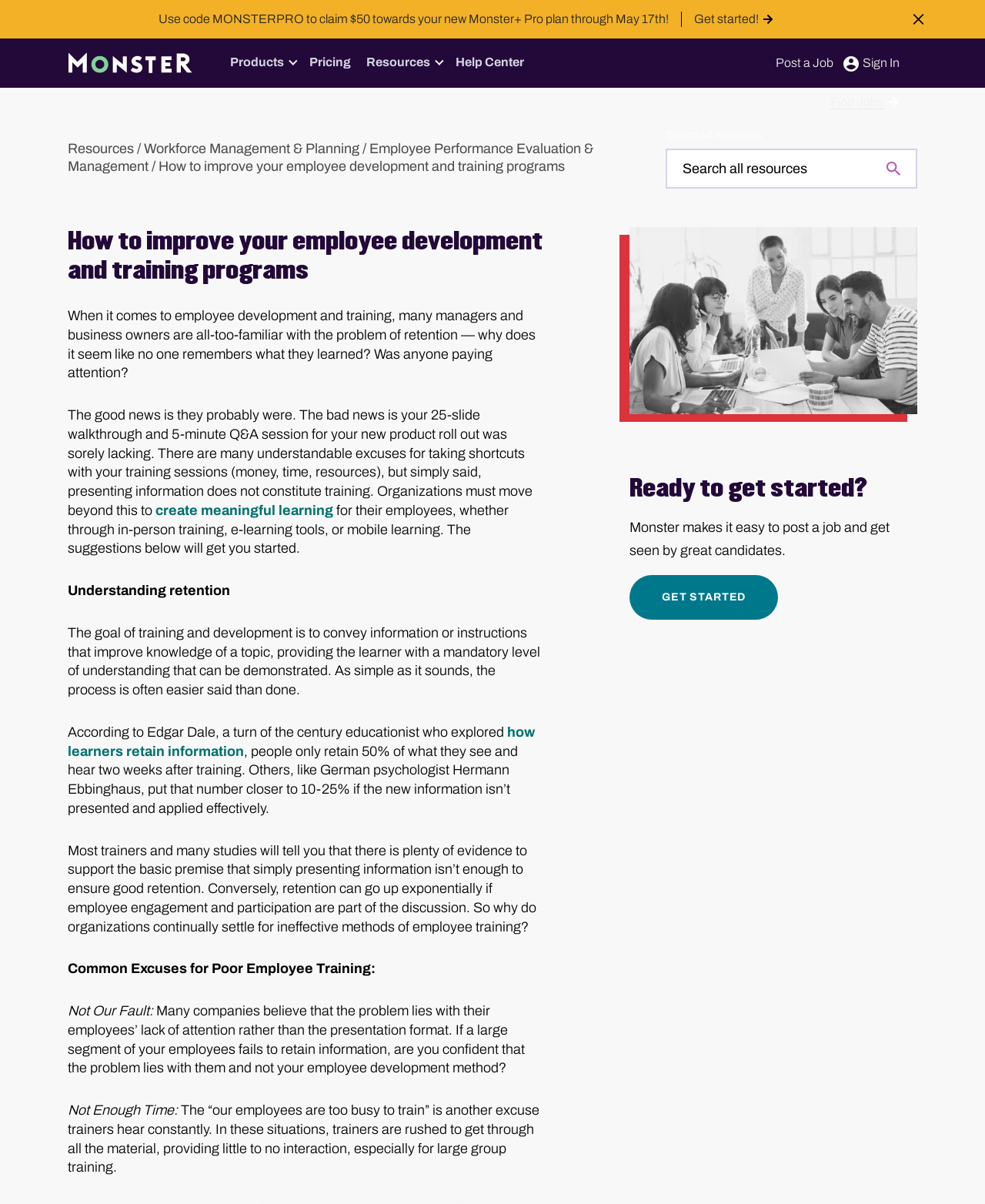Determine the bounding box coordinates of the region I should click to achieve the following instruction: "Post a job". Ensure the bounding box coordinates are four float numbers between 0 and 1, i.e., [left, top, right, bottom].

[0.788, 0.047, 0.846, 0.061]